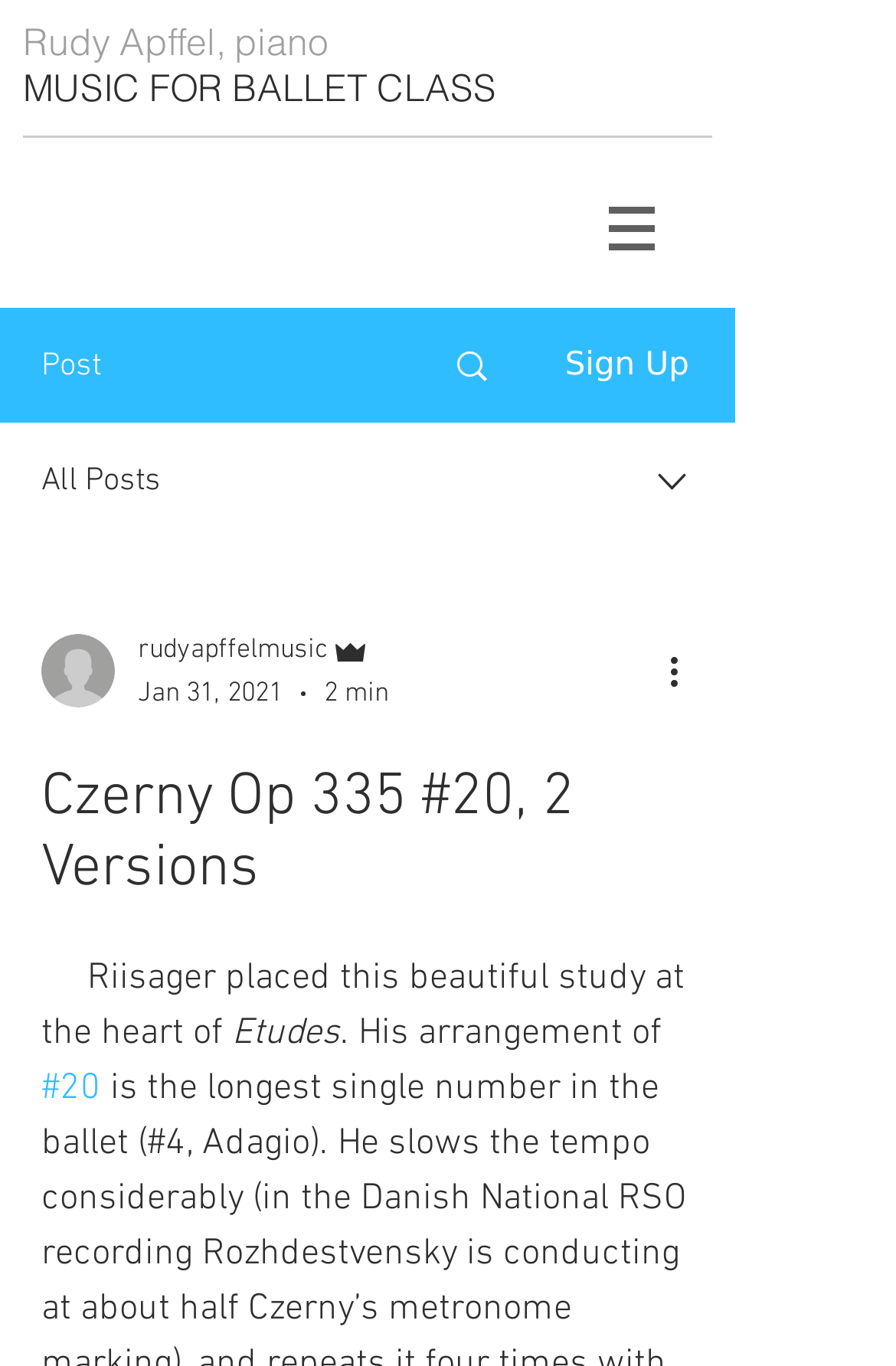Who is the pianist?
Look at the image and answer the question using a single word or phrase.

Rudy Apffel